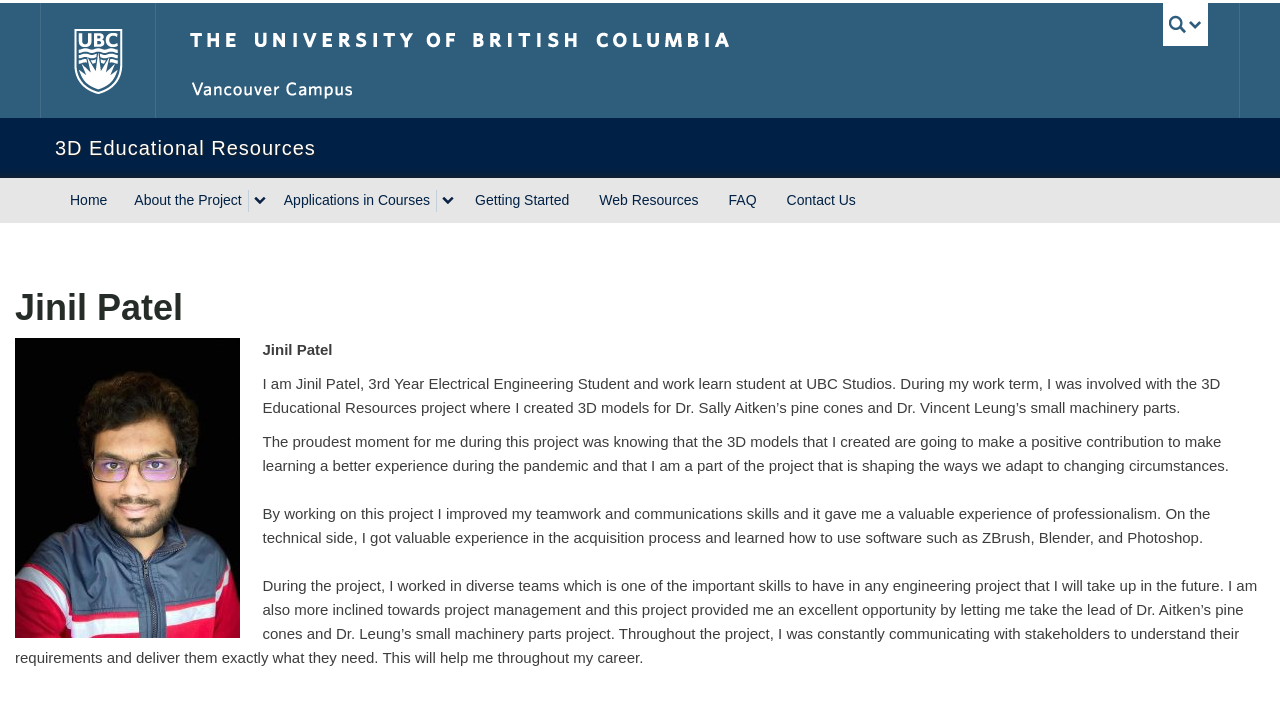Show the bounding box coordinates for the element that needs to be clicked to execute the following instruction: "Visit the Life Extension website". Provide the coordinates in the form of four float numbers between 0 and 1, i.e., [left, top, right, bottom].

None